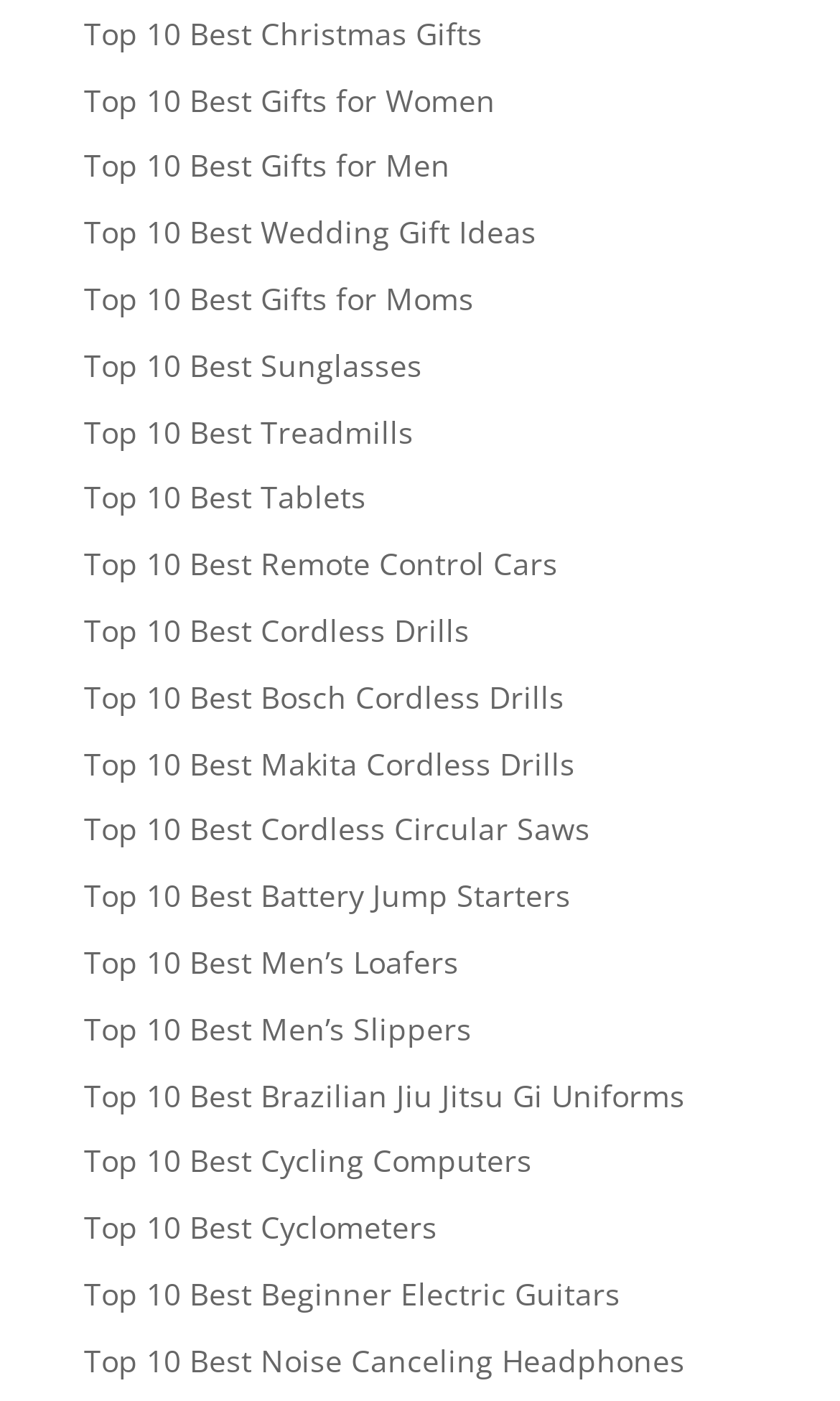Given the element description "Top 10 Best Sunglasses" in the screenshot, predict the bounding box coordinates of that UI element.

[0.1, 0.246, 0.503, 0.275]